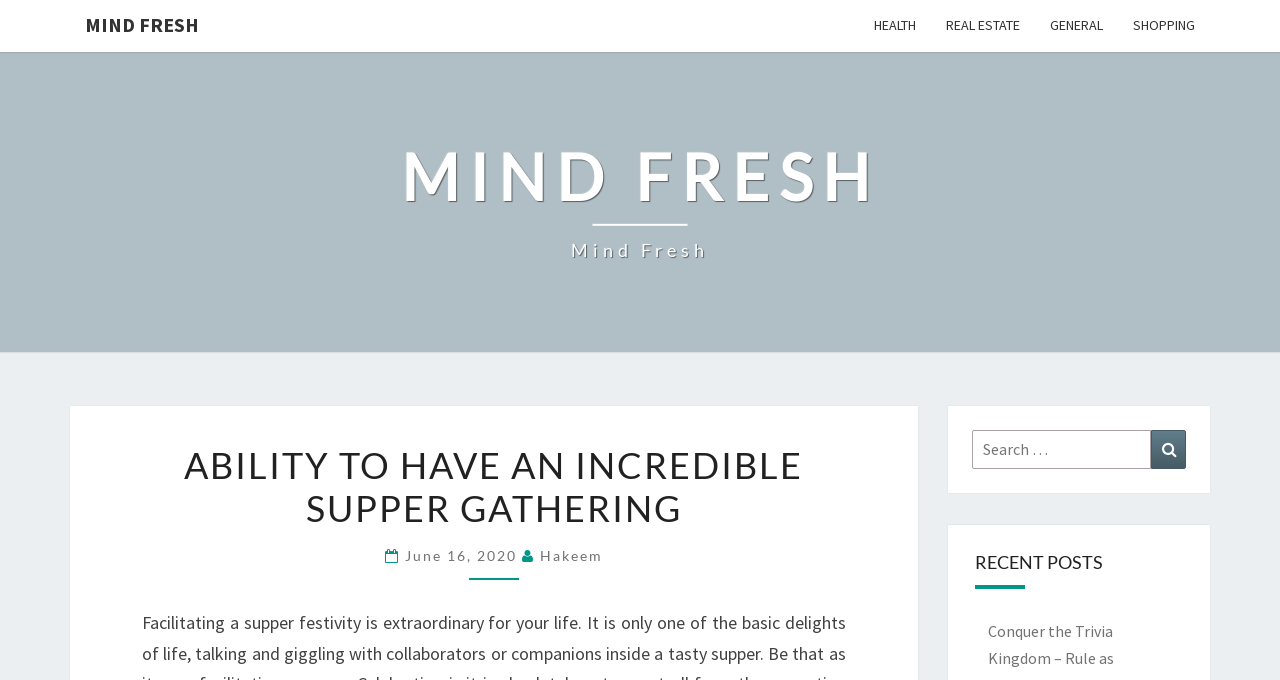Provide a thorough and detailed response to the question by examining the image: 
What is the category of the post 'ABILITY TO HAVE AN INCREDIBLE SUPPER GATHERING'?

The post 'ABILITY TO HAVE AN INCREDIBLE SUPPER GATHERING' is categorized under 'MIND FRESH' as it is mentioned in the heading above the post title.